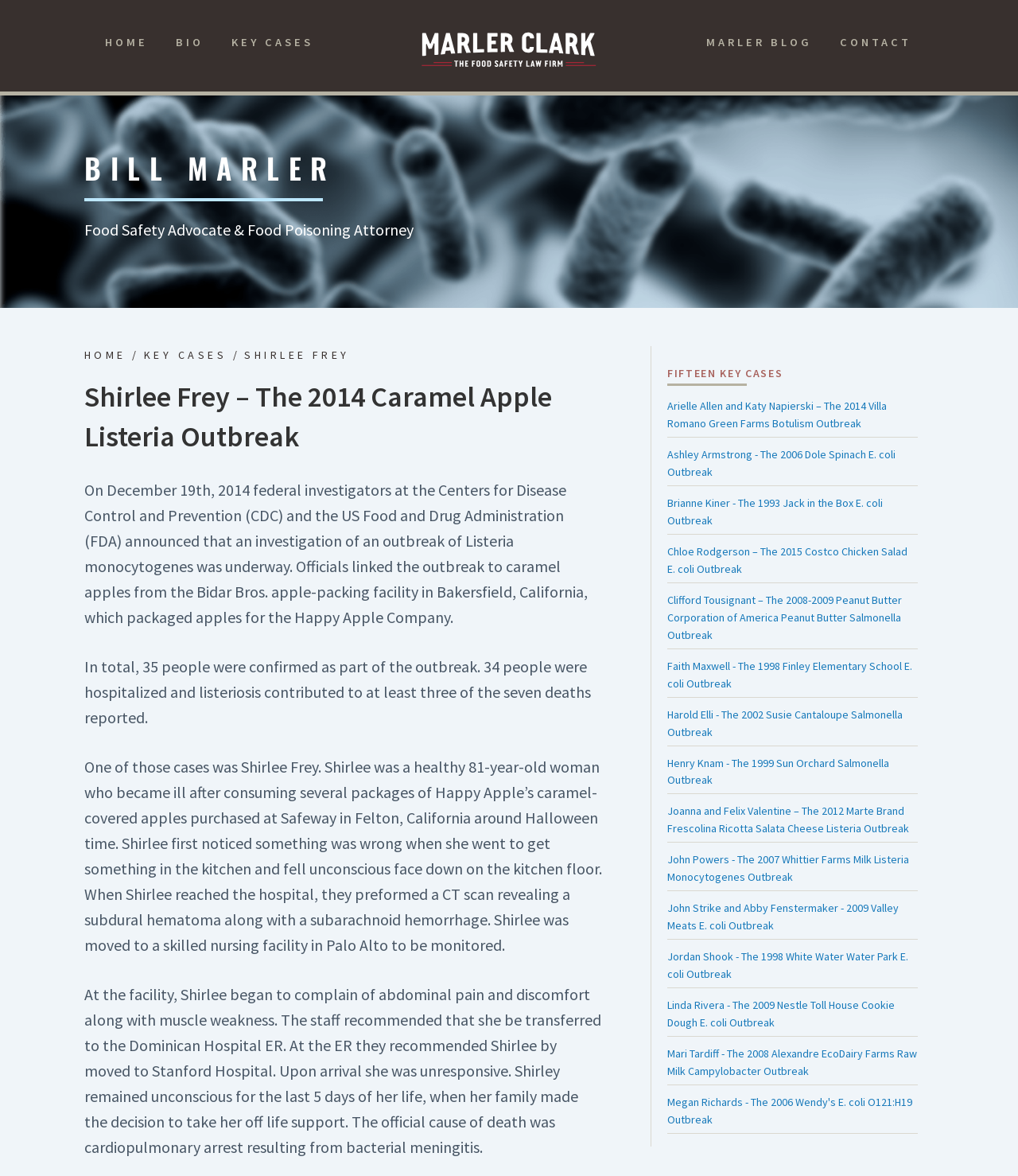Determine the bounding box for the UI element that matches this description: "Key Cases /".

[0.141, 0.296, 0.236, 0.308]